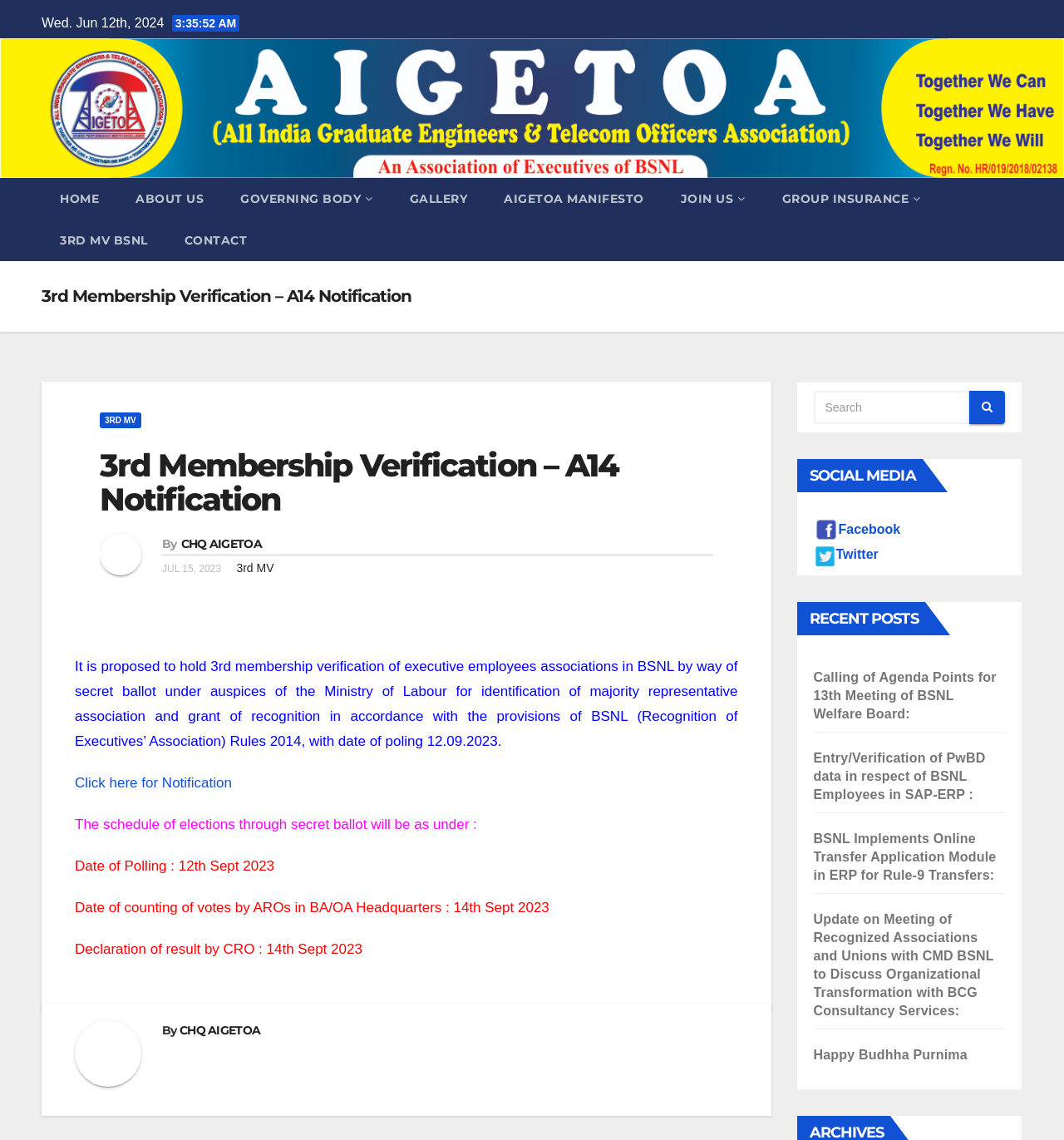Predict the bounding box of the UI element based on this description: "Gallery".

[0.368, 0.156, 0.456, 0.192]